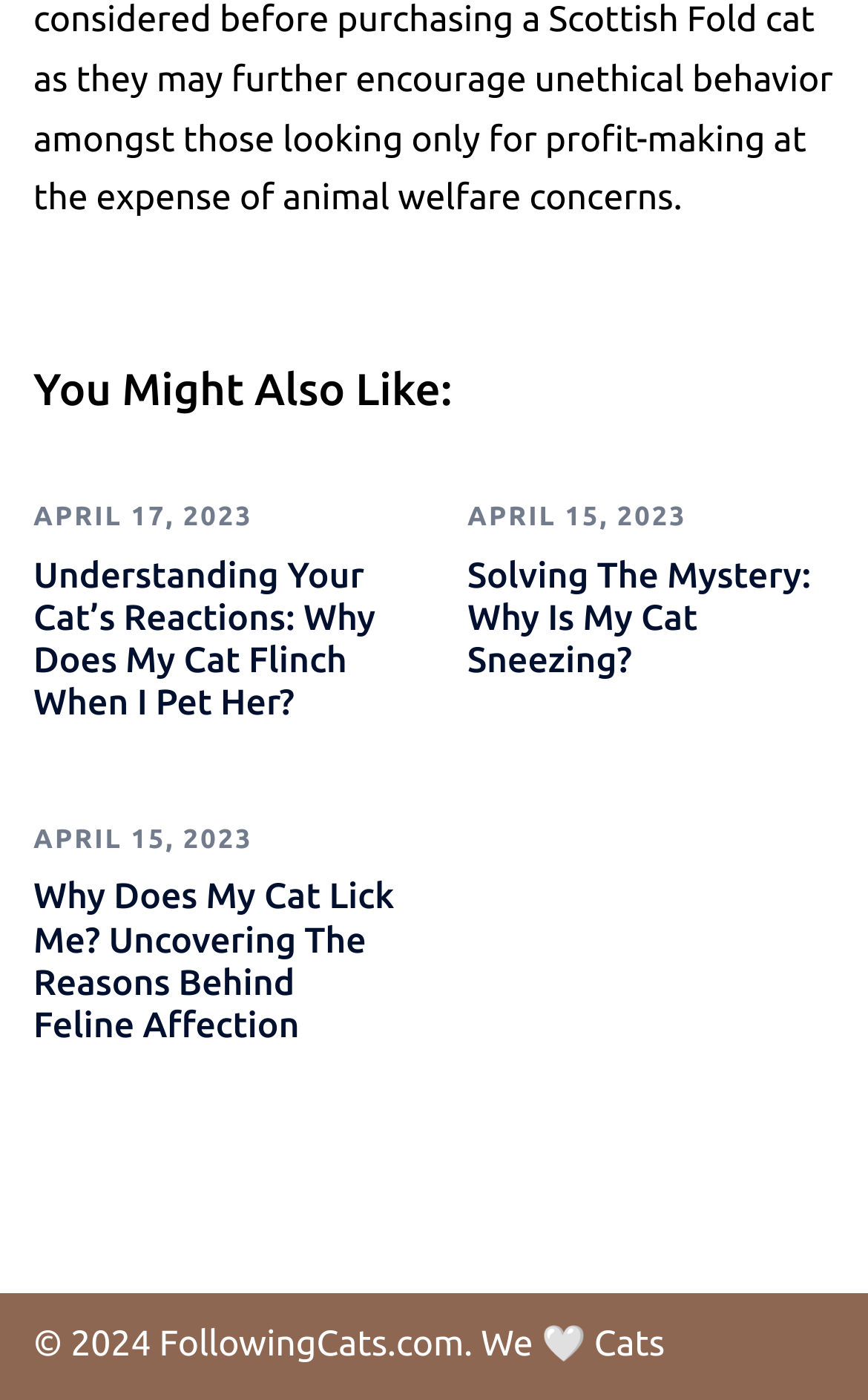Locate the bounding box of the UI element with the following description: "April 15, 2023April 17, 2023".

[0.538, 0.36, 0.791, 0.381]